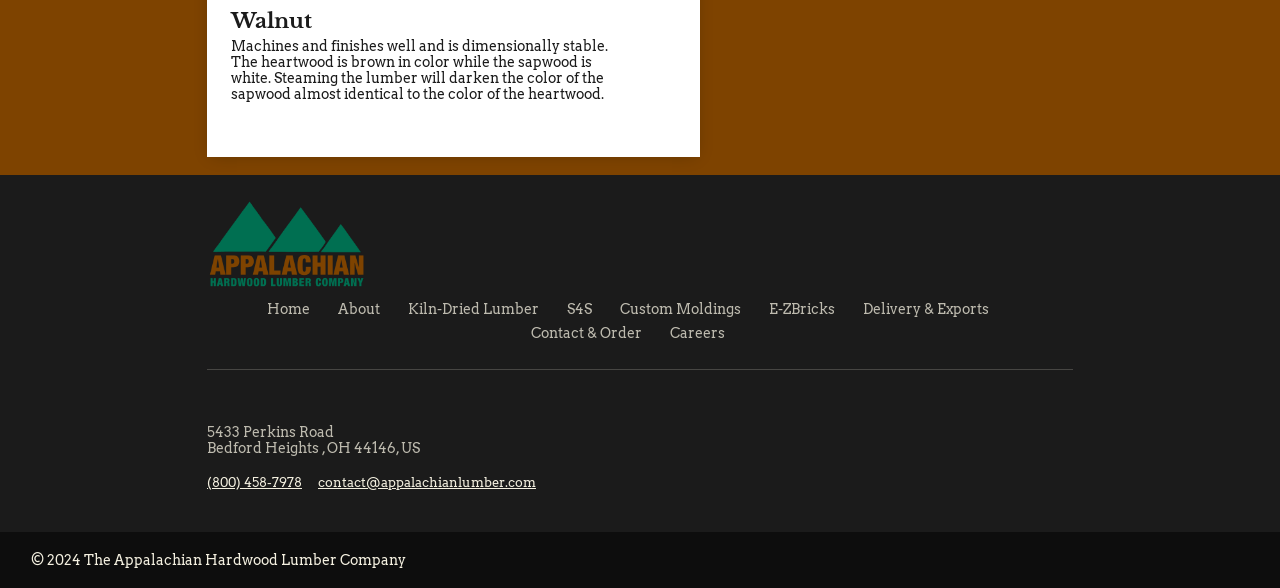Please examine the image and answer the question with a detailed explanation:
What is the color of the heartwood?

According to the paragraph, 'The heartwood is brown in color while the sapwood is white.'